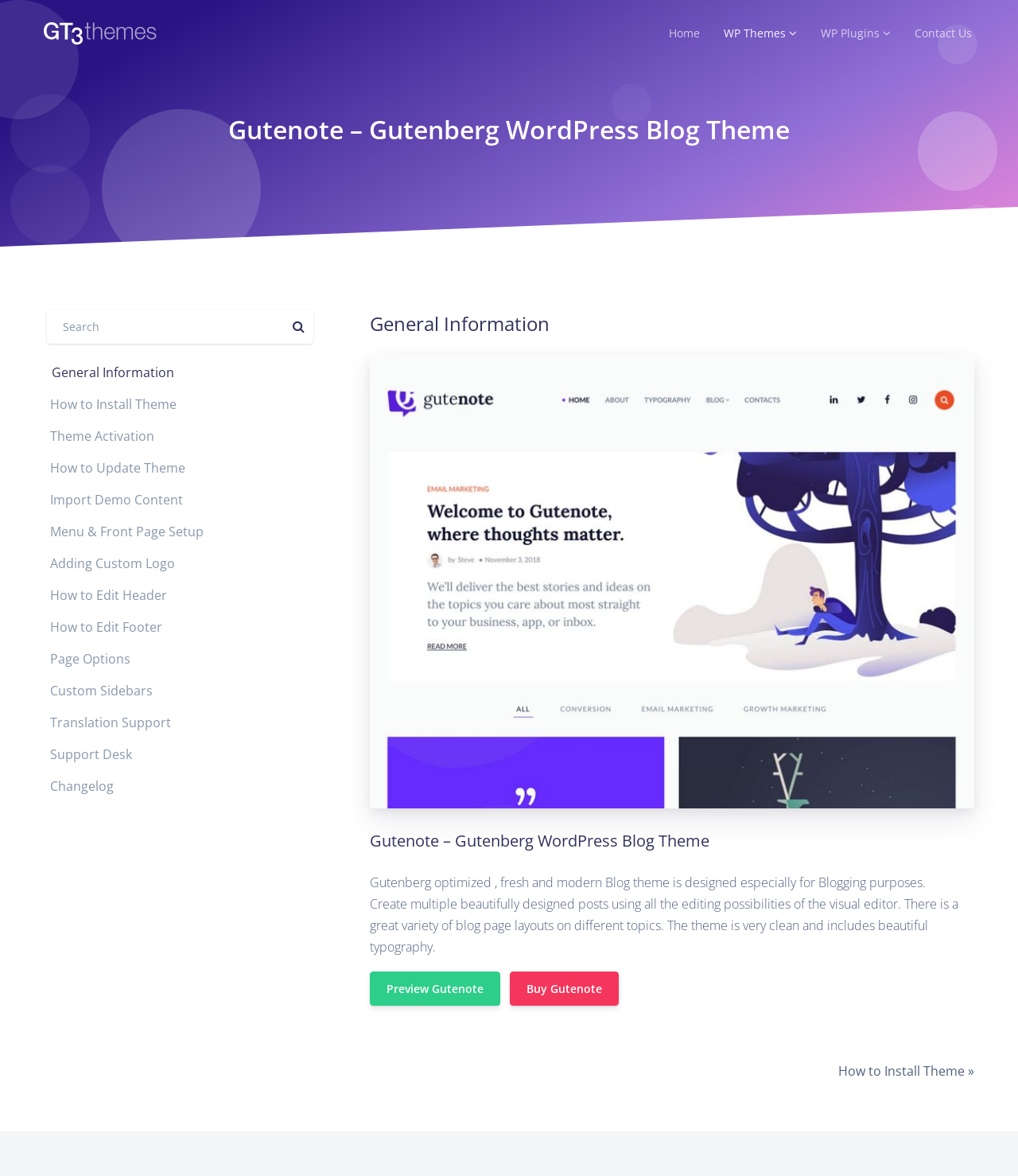Identify the bounding box of the UI element described as follows: "How to Install Theme »". Provide the coordinates as four float numbers in the range of 0 to 1 [left, top, right, bottom].

[0.823, 0.902, 0.957, 0.918]